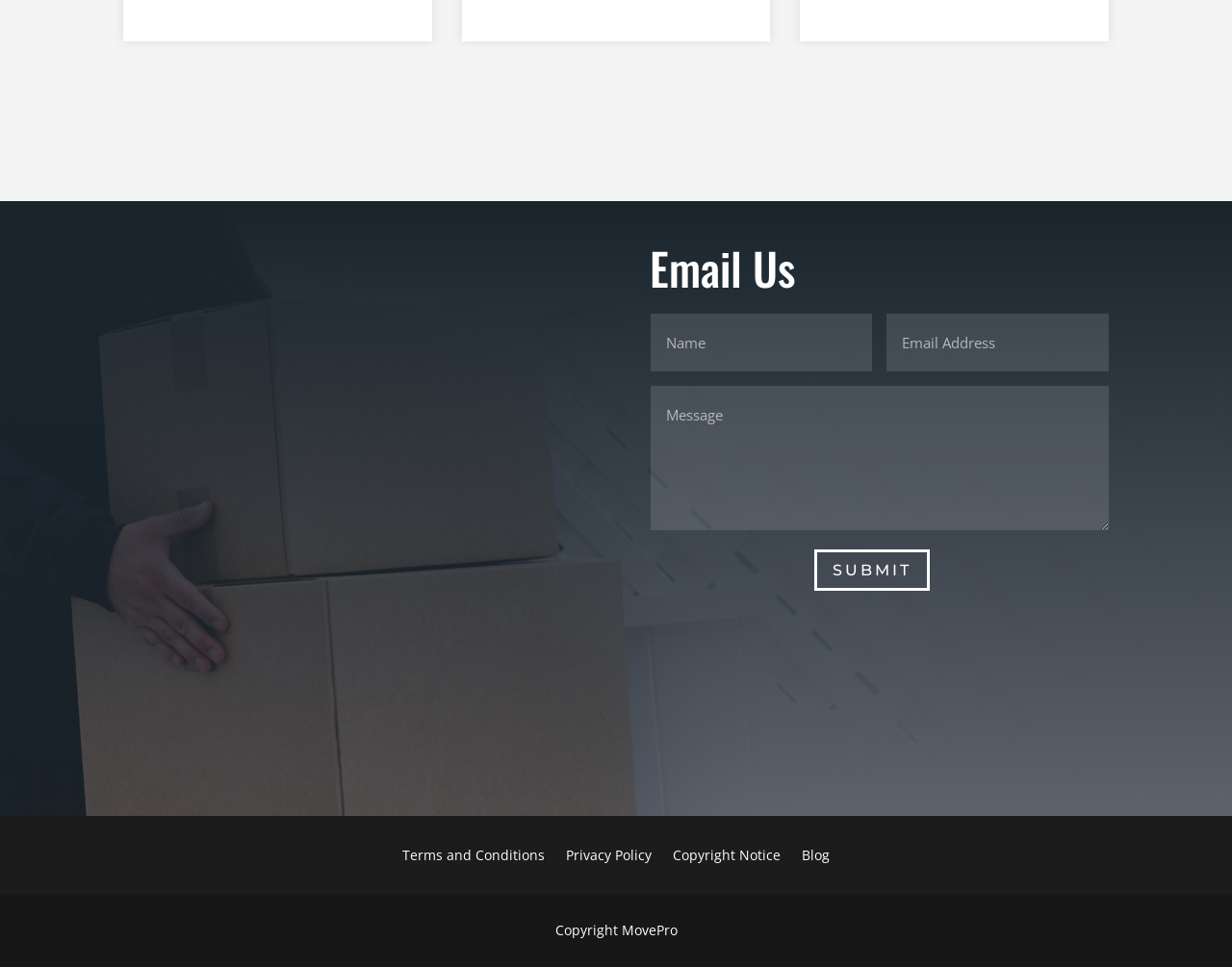Show the bounding box coordinates of the region that should be clicked to follow the instruction: "Click the 'SUBMIT' button."

[0.661, 0.568, 0.755, 0.611]